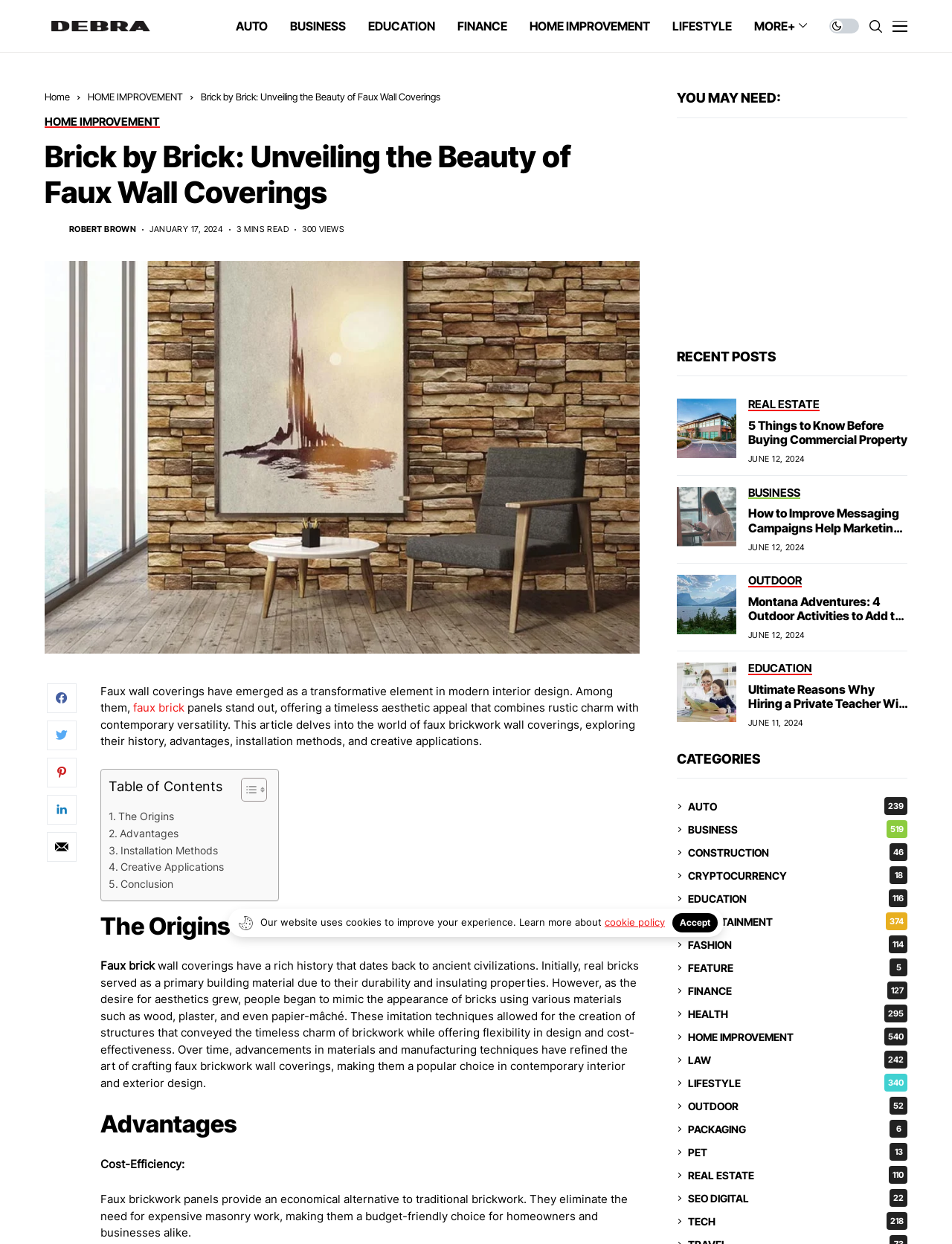What is the topic of the section after 'The Origins'?
Provide a short answer using one word or a brief phrase based on the image.

Advantages